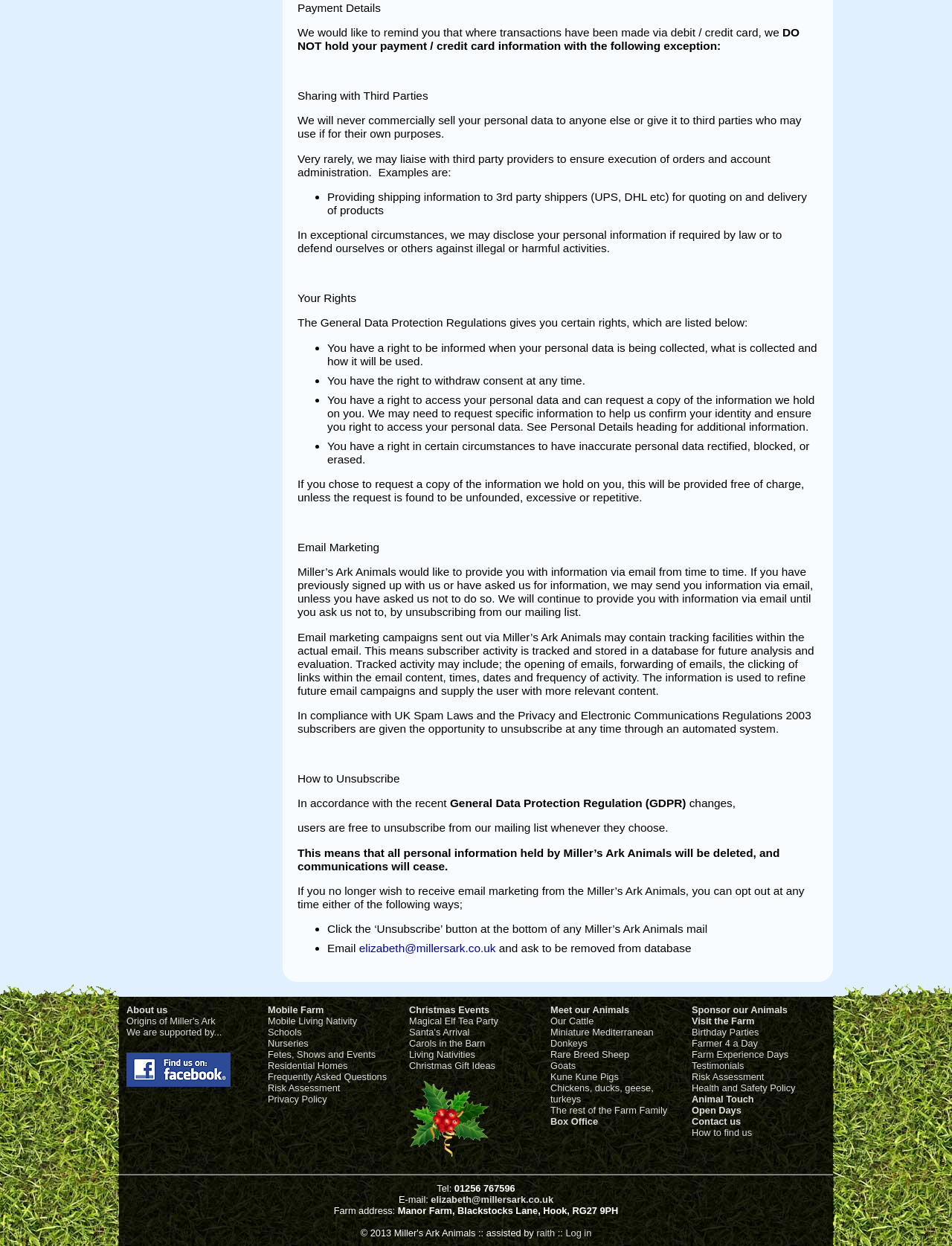Please find the bounding box coordinates of the section that needs to be clicked to achieve this instruction: "Click 'Meet our Animals'".

[0.578, 0.806, 0.661, 0.815]